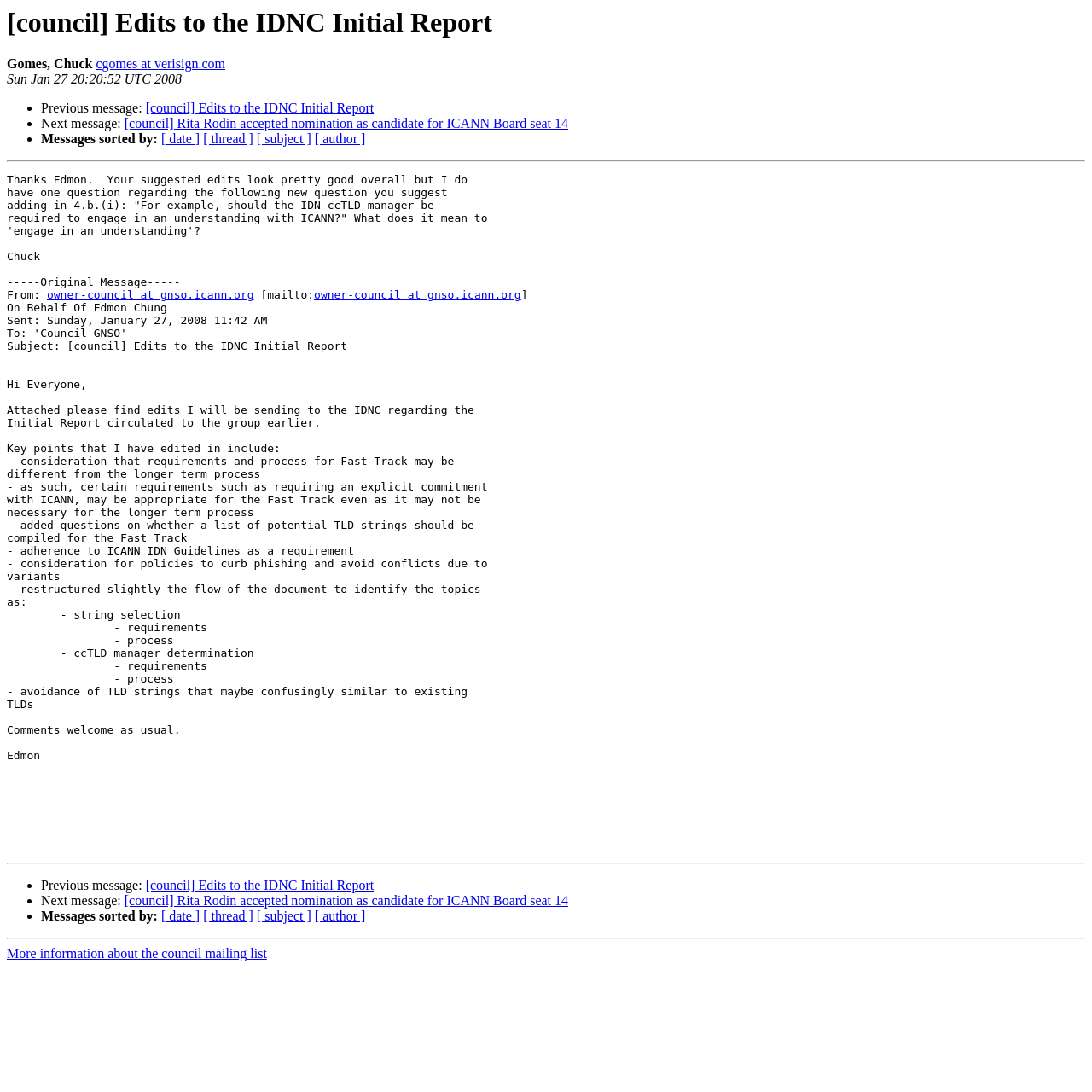Please identify the bounding box coordinates of the element's region that I should click in order to complete the following instruction: "Sort messages by date". The bounding box coordinates consist of four float numbers between 0 and 1, i.e., [left, top, right, bottom].

[0.148, 0.121, 0.183, 0.134]